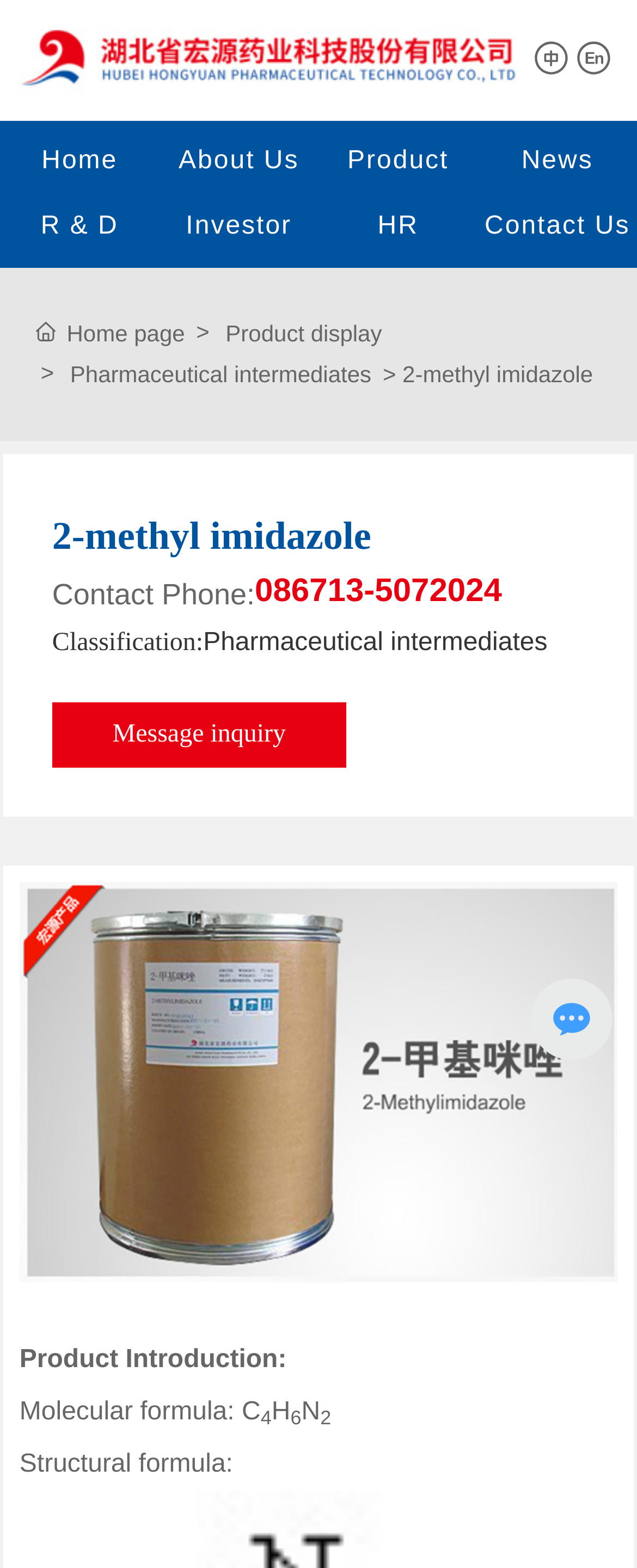Extract the bounding box coordinates of the UI element described by: "Pharmaceutical intermediates". The coordinates should include four float numbers ranging from 0 to 1, e.g., [left, top, right, bottom].

[0.319, 0.402, 0.859, 0.419]